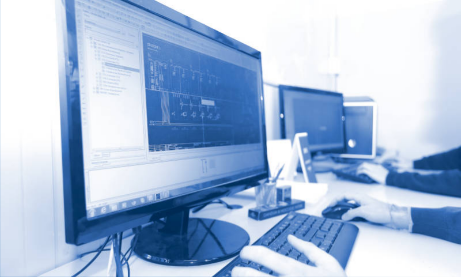Compose an extensive description of the image.

The image showcases a modern workspace focused on electrical design, featuring a large computer monitor displaying intricate wiring diagrams created with EPLAN P8 software. The diagram on the screen highlights a schematic layout, indicative of the design and planning involved in automation processes. In the foreground, a person's hands are seen typing on a keyboard, indicating active engagement with the project. Additionally, another computer monitor is visible in the background, suggesting a collaborative environment where multiple professionals may be working concurrently on complex electrical assembly tasks. This setting emphasizes the integration of advanced technology in the development of wiring diagrams compliant with international standards, reflecting the use of sophisticated systems in modern electrical engineering practices.